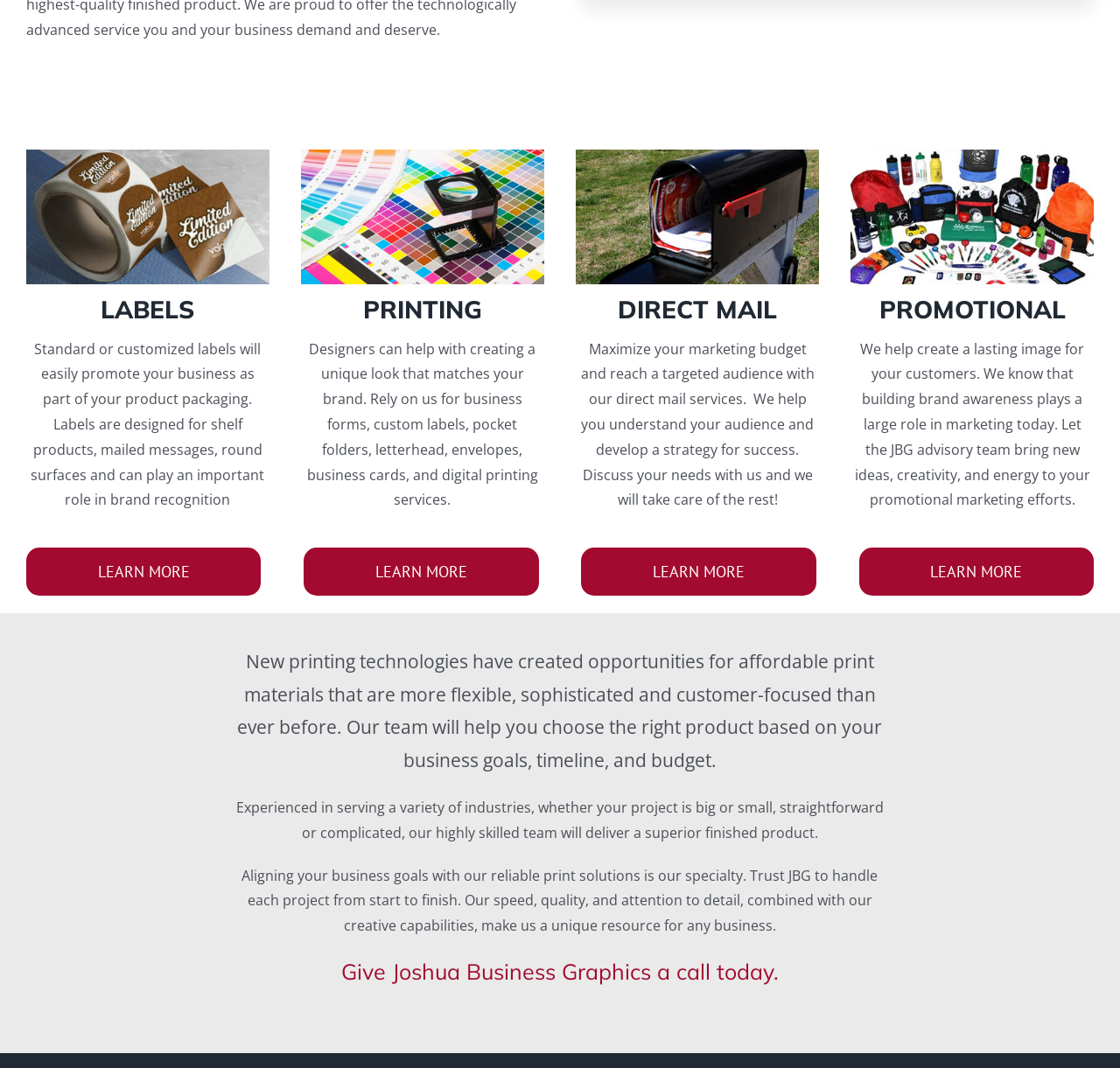Locate the bounding box coordinates of the element to click to perform the following action: 'Click on labels'. The coordinates should be given as four float values between 0 and 1, in the form of [left, top, right, bottom].

[0.023, 0.138, 0.24, 0.156]